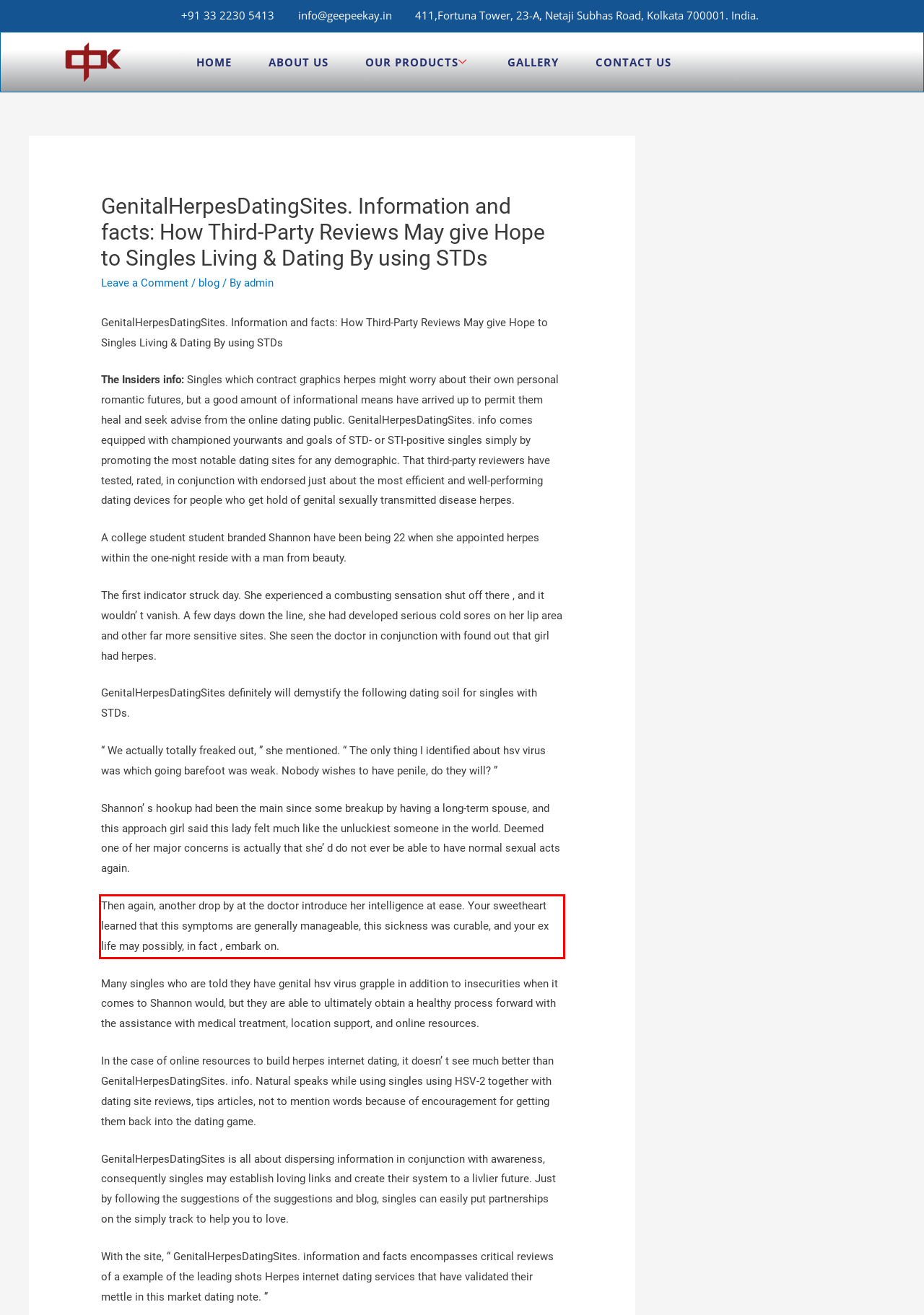You have a webpage screenshot with a red rectangle surrounding a UI element. Extract the text content from within this red bounding box.

Then again, another drop by at the doctor introduce her intelligence at ease. Your sweetheart learned that this symptoms are generally manageable, this sickness was curable, and your ex life may possibly, in fact , embark on.